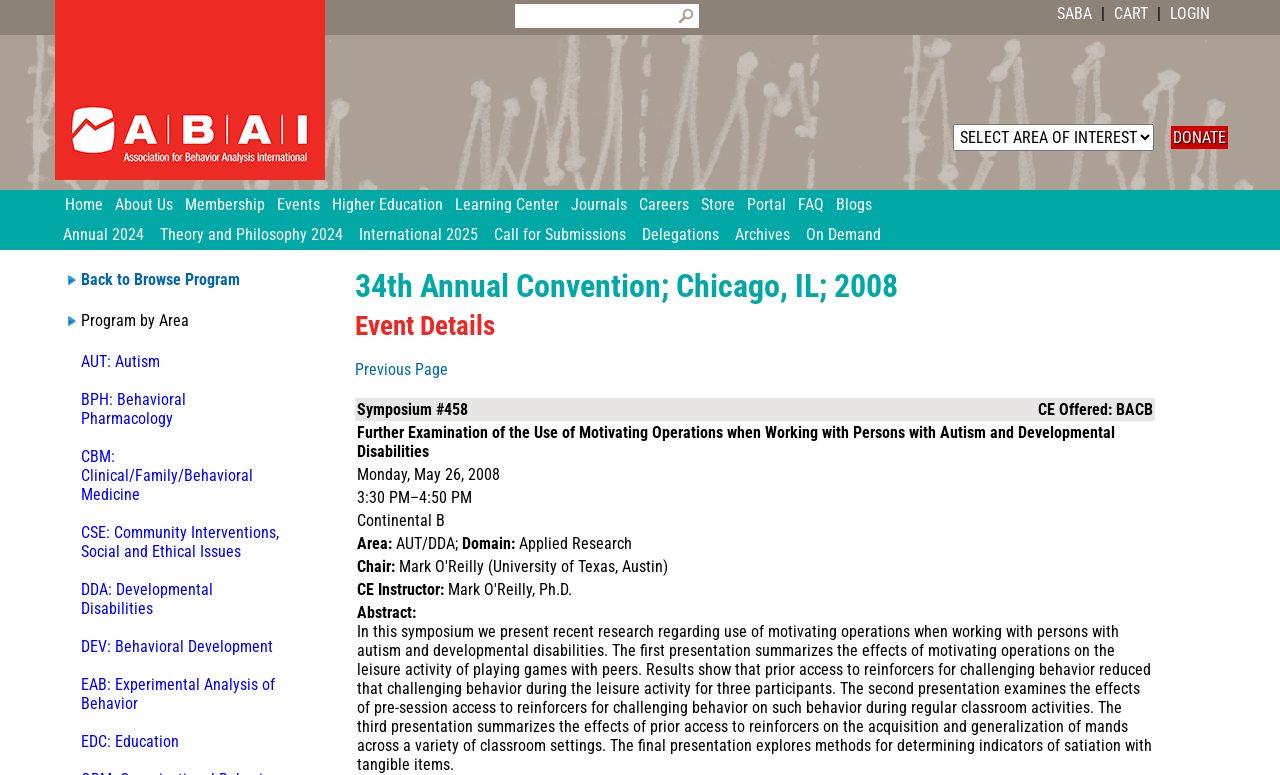Give the bounding box coordinates for the element described as: "parent_node: Email * name="wpforms[fields][1]"".

None